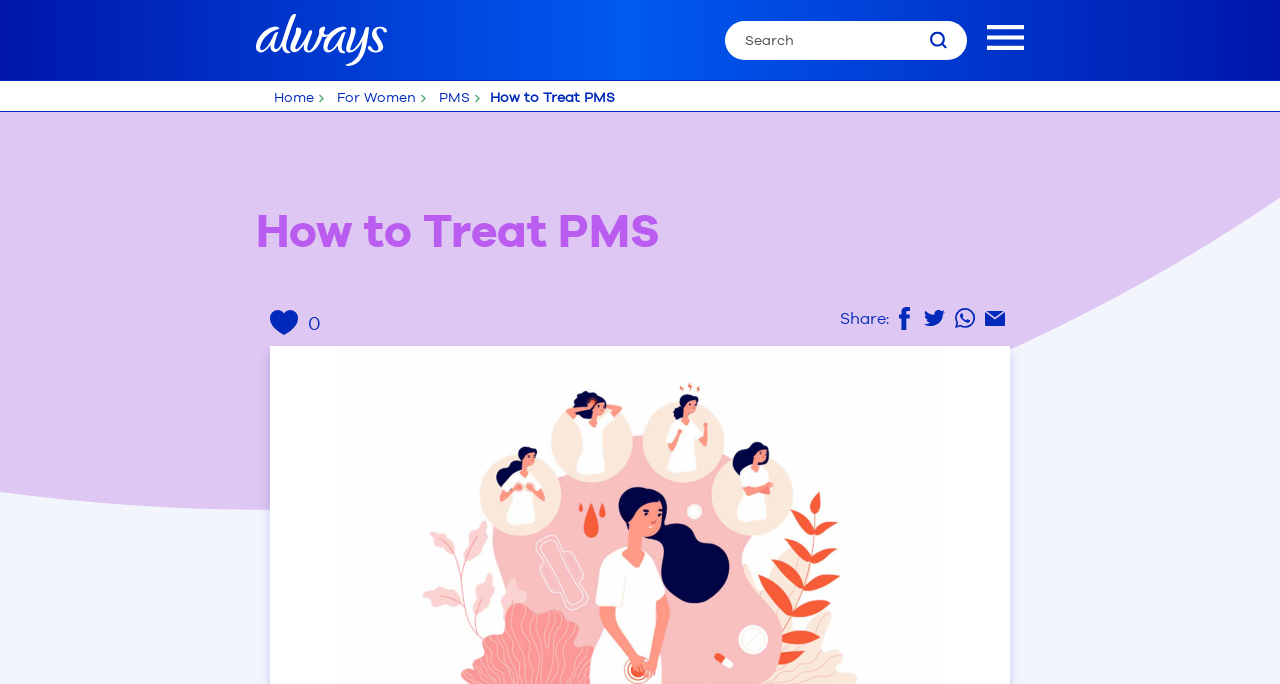Determine the main heading of the webpage and generate its text.

How to Treat PMS